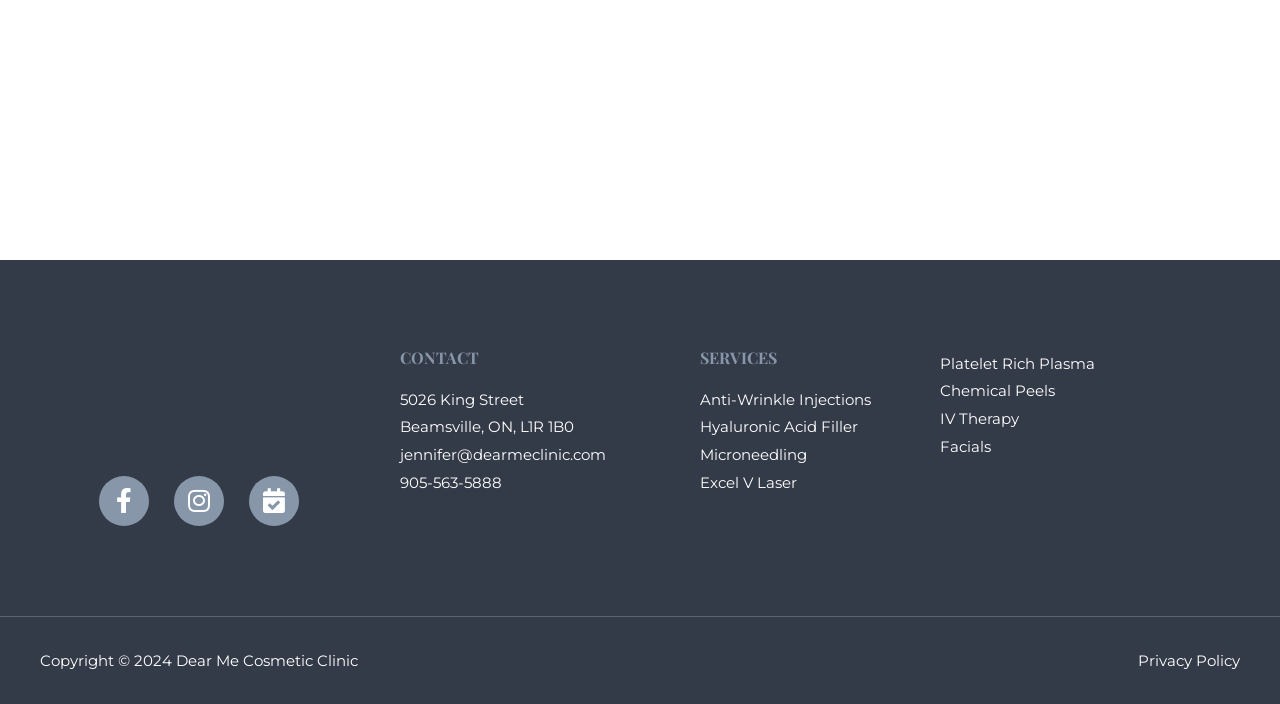Provide a thorough and detailed response to the question by examining the image: 
What is the phone number of the clinic?

I found the phone number of the clinic by looking at the links under the 'CONTACT' heading, which provides the phone number as '905-563-5888'.